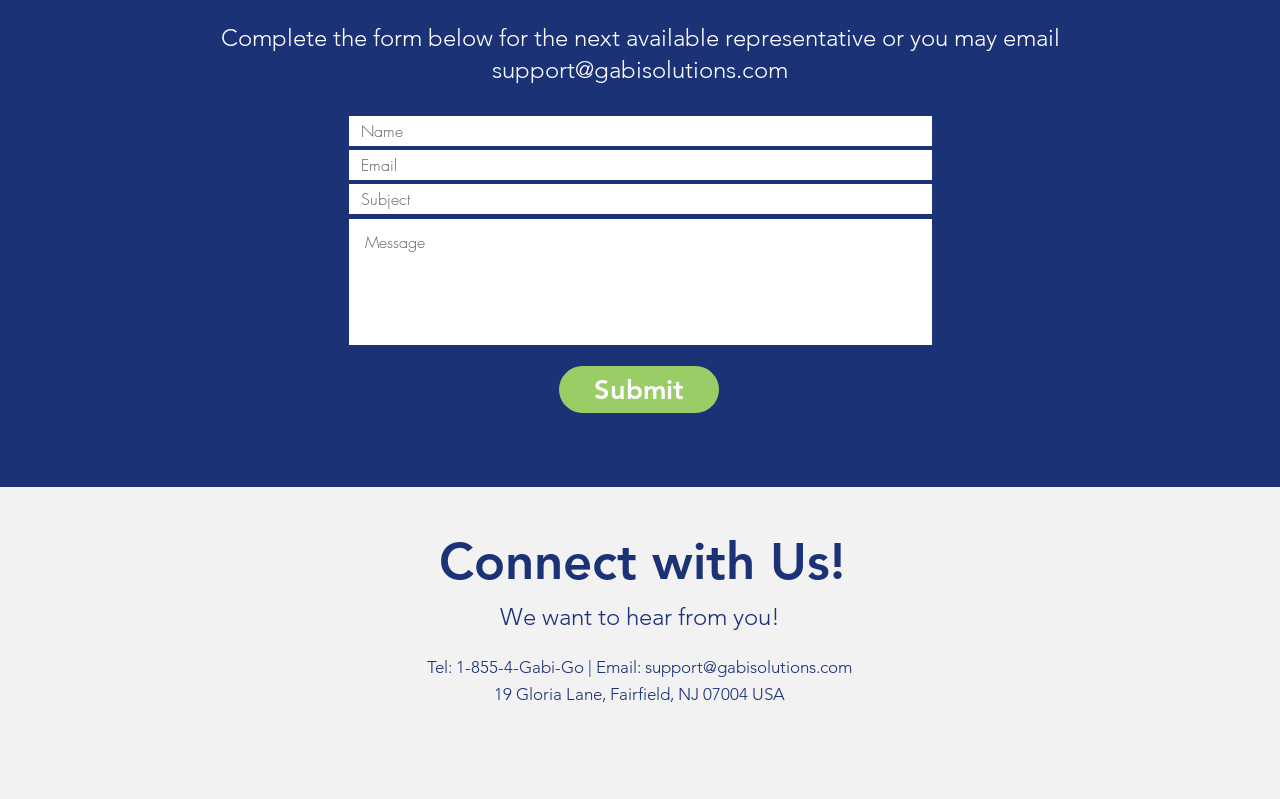Provide a brief response to the question below using one word or phrase:
What is the email address to contact for support?

support@gabisolutions.com